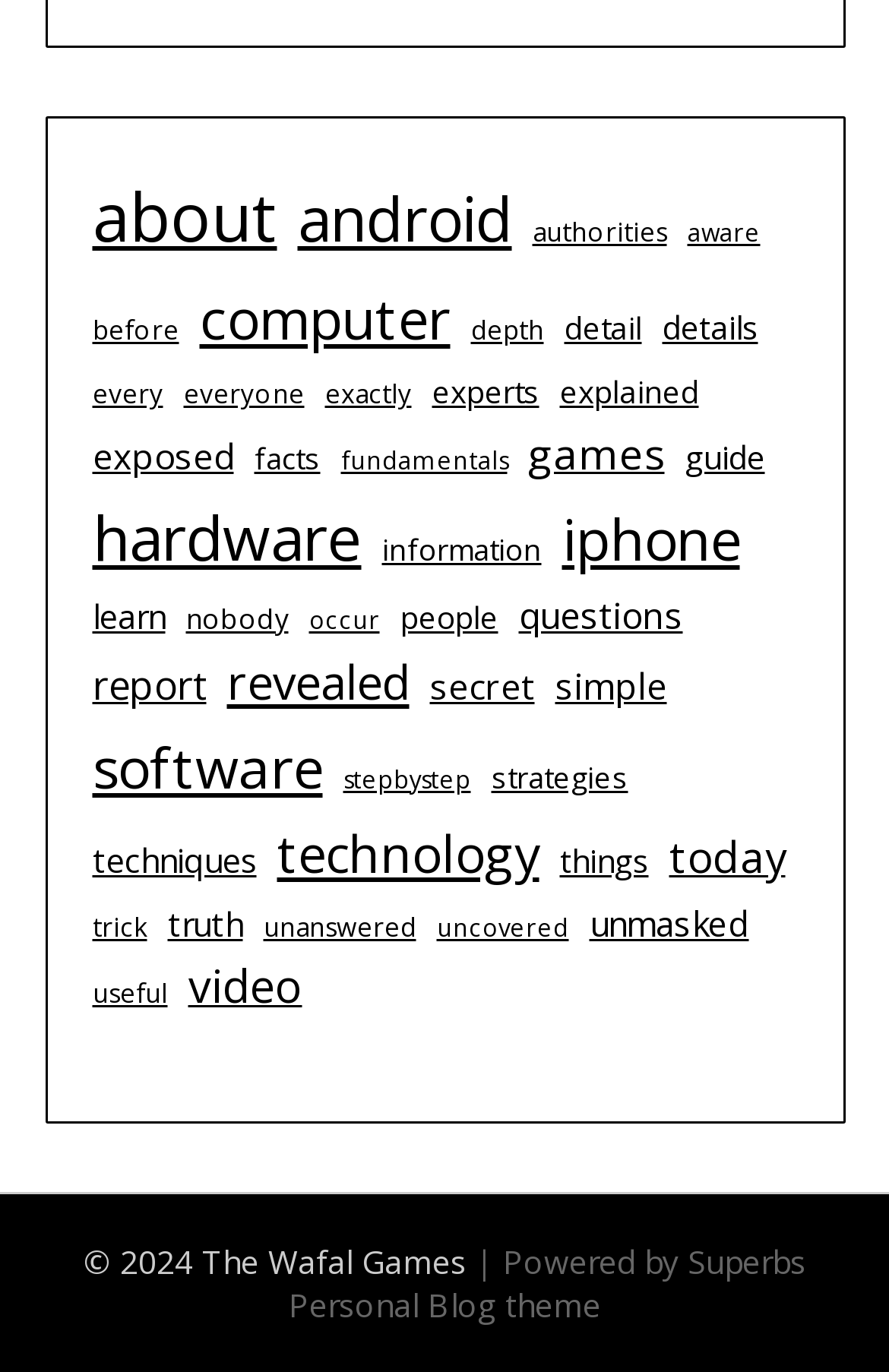Locate the bounding box coordinates of the element that should be clicked to fulfill the instruction: "go to android".

[0.335, 0.125, 0.576, 0.197]